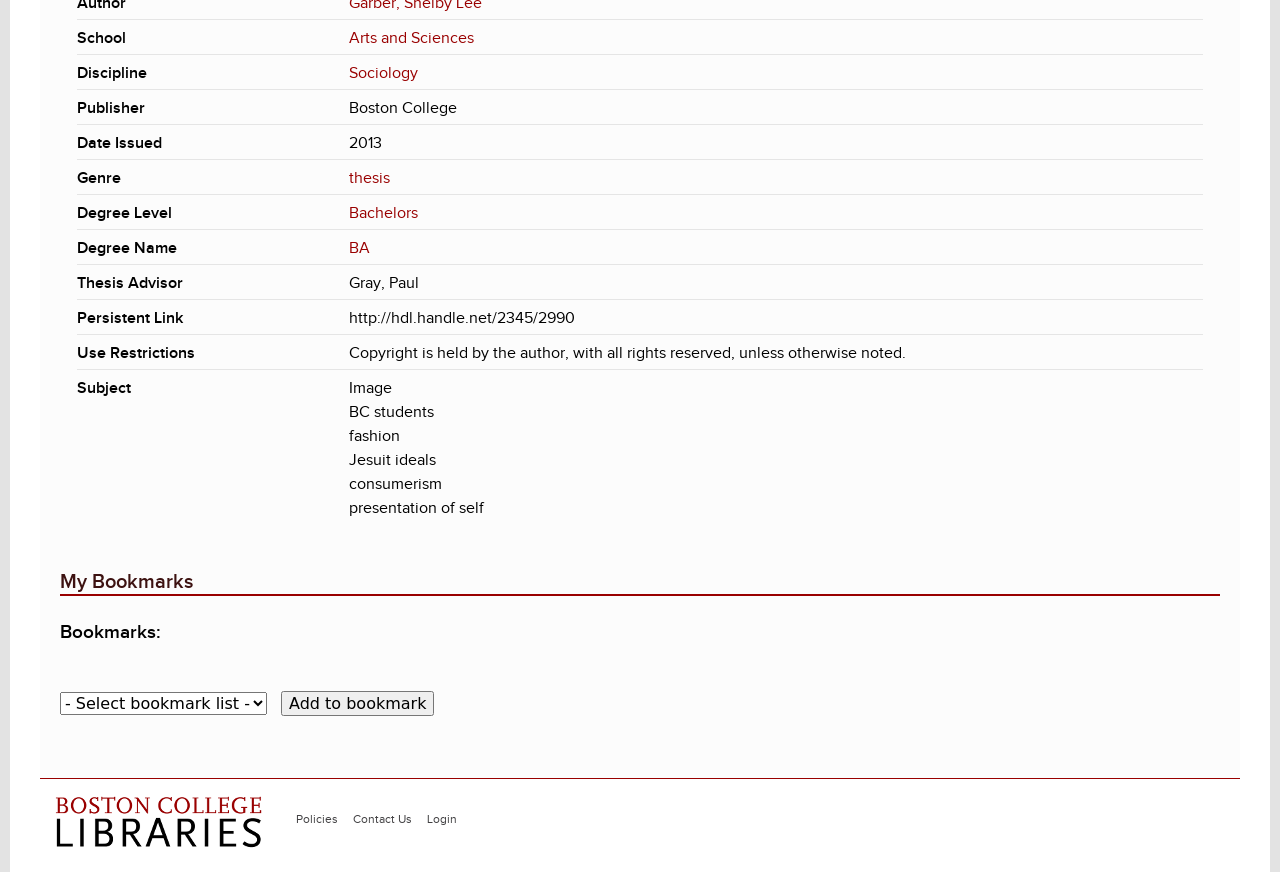Kindly respond to the following question with a single word or a brief phrase: 
What is the degree level of the thesis?

Bachelors